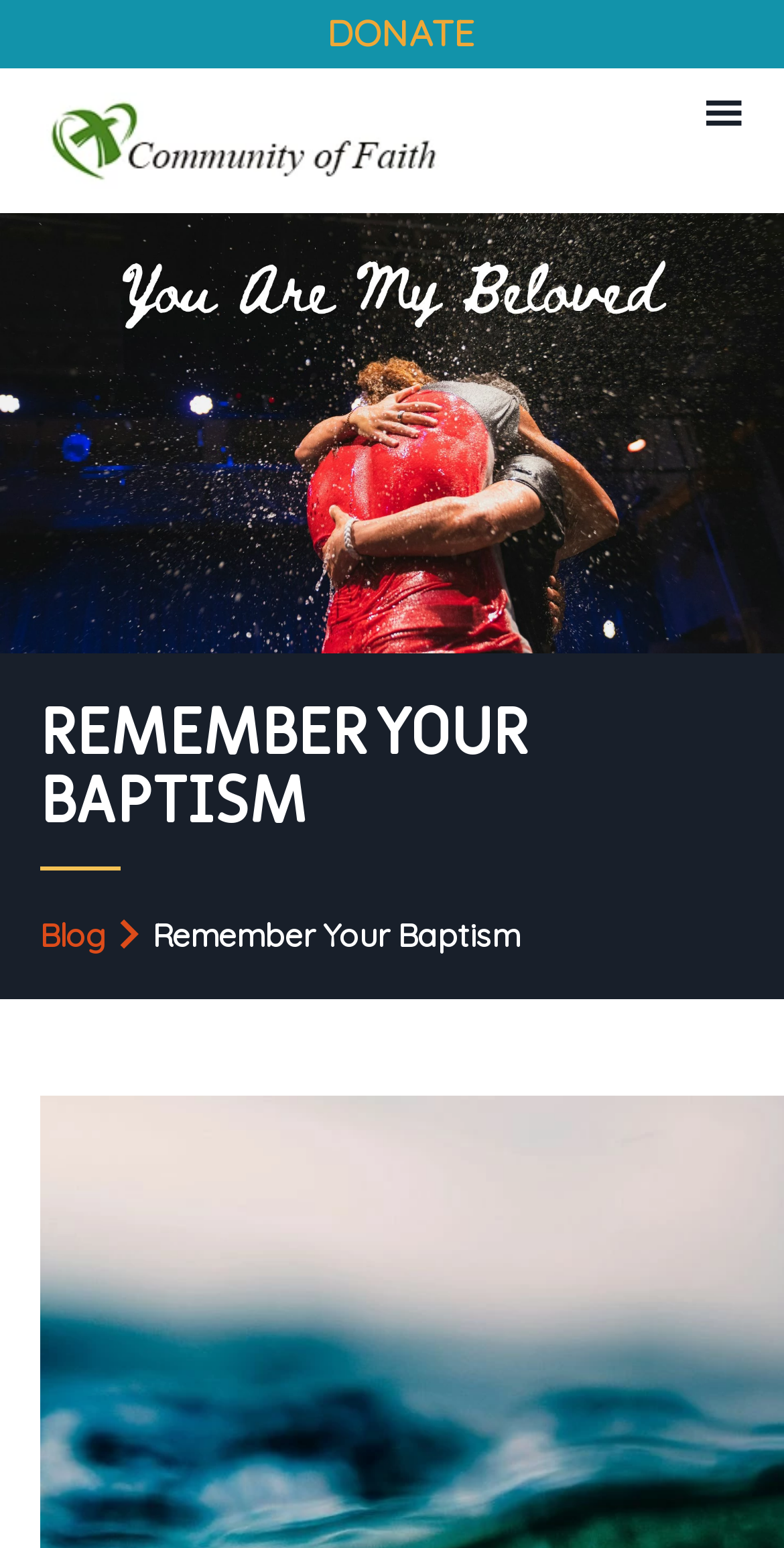Your task is to extract the text of the main heading from the webpage.

REMEMBER YOUR BAPTISM